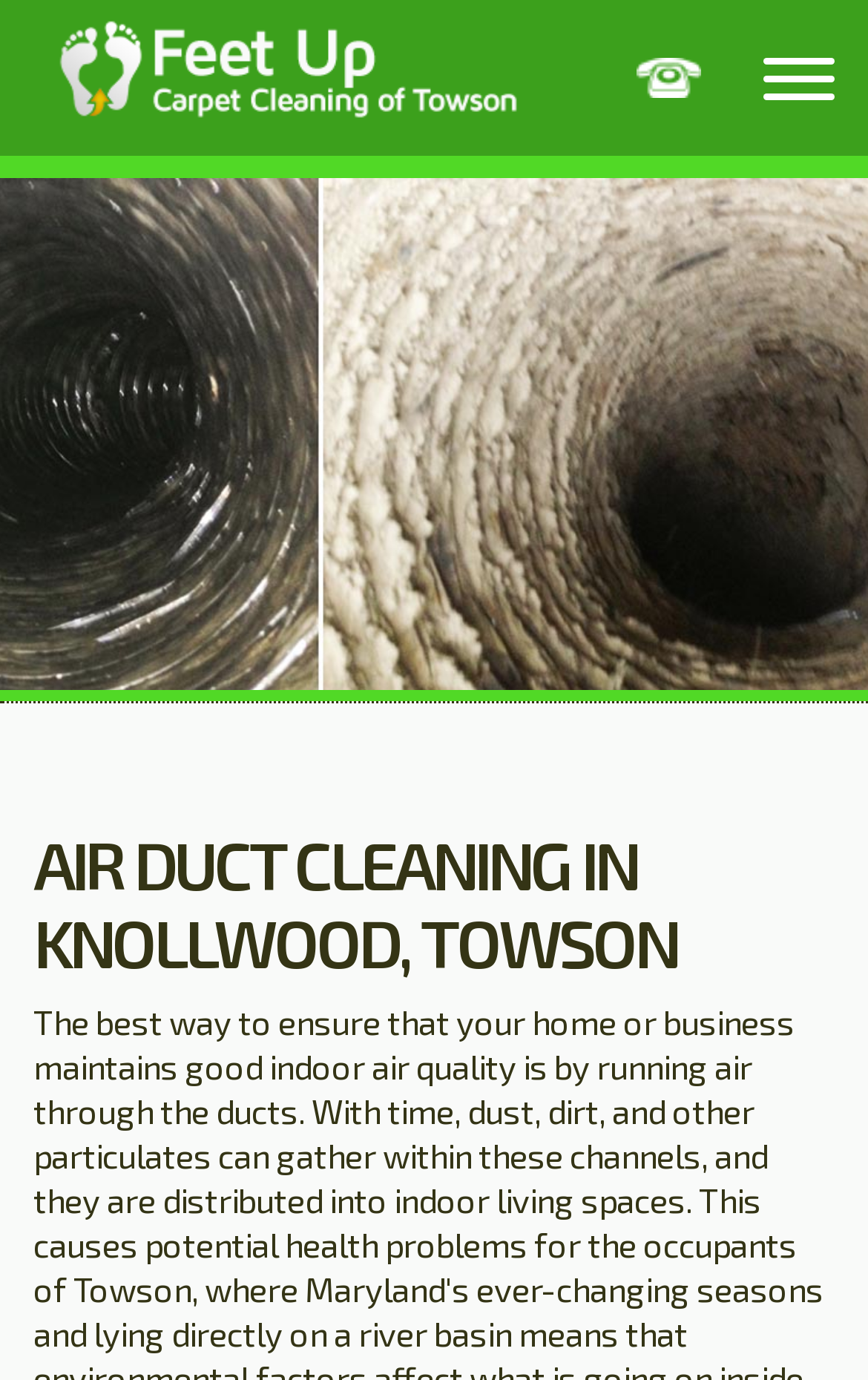What is the company name?
Please give a detailed answer to the question using the information shown in the image.

The company name can be found in the top-left corner of the webpage, where there is a link and an image with the same name.